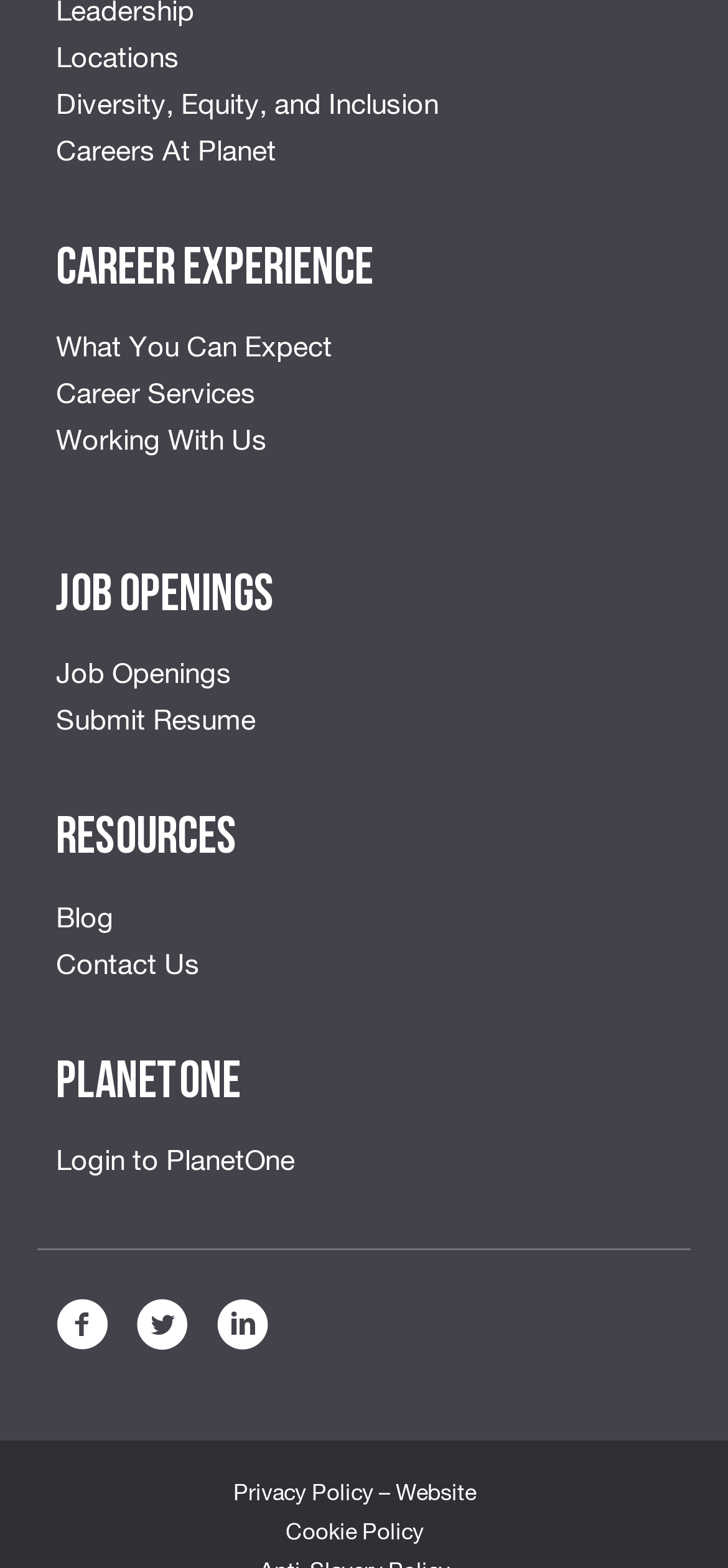Based on the element description: "Privacy Policy – Website", identify the UI element and provide its bounding box coordinates. Use four float numbers between 0 and 1, [left, top, right, bottom].

[0.026, 0.941, 0.949, 0.966]